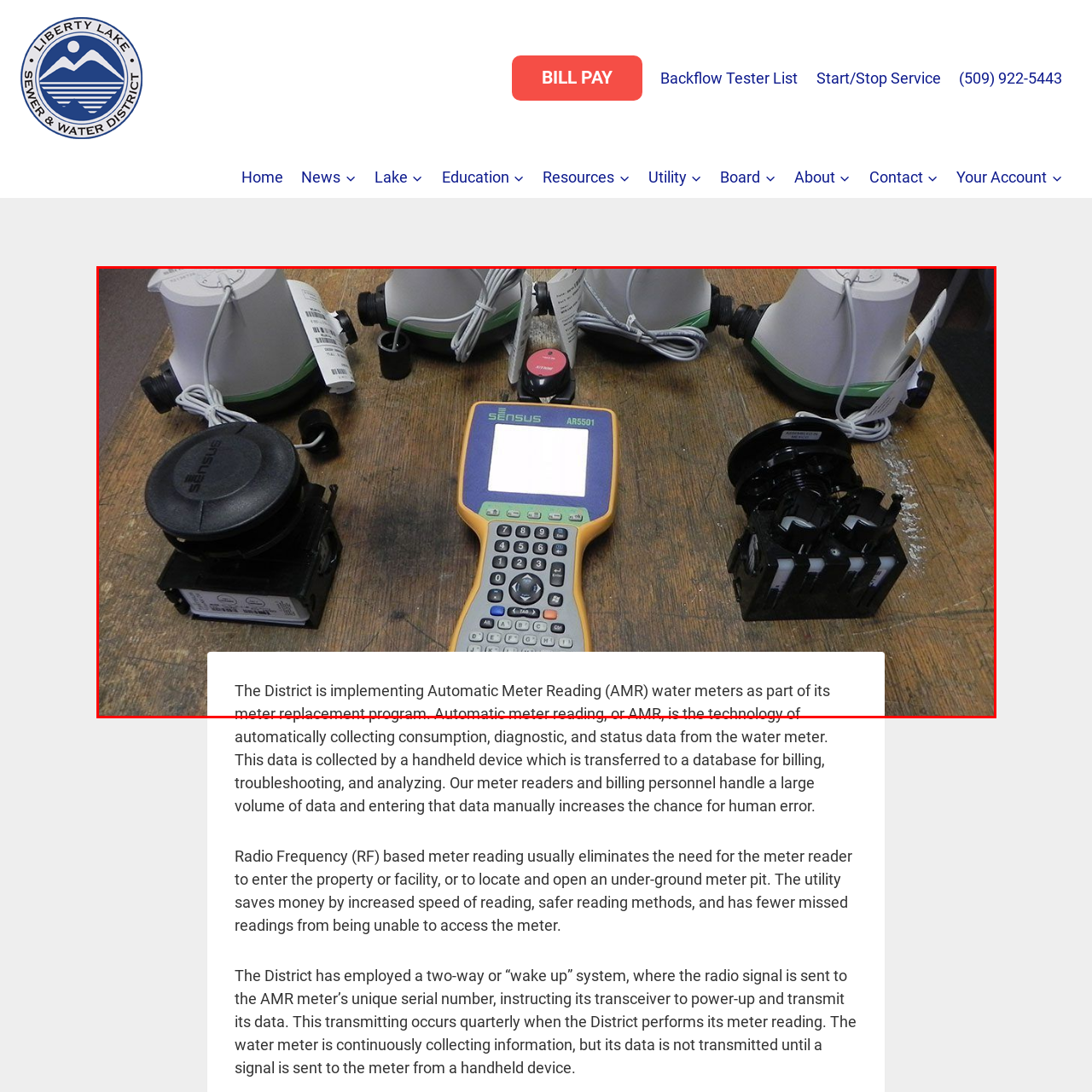What is the design characteristic of the AMR water meters?
Inspect the image enclosed by the red bounding box and respond with as much detail as possible.

The caption describes the AMR water meters as having a sleek, cylindrical design with green accents, which is a distinctive feature of these meters.